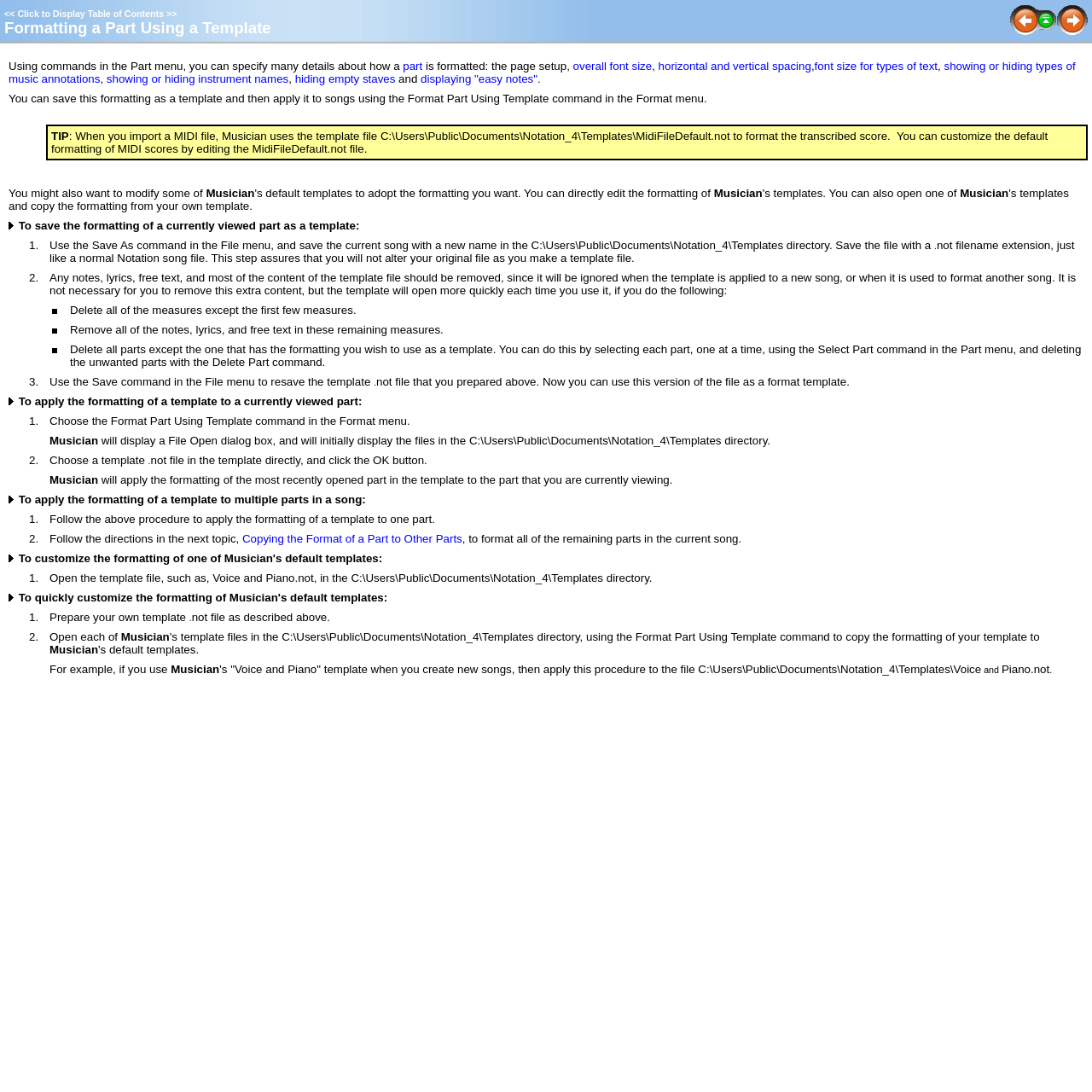Pinpoint the bounding box coordinates of the clickable area necessary to execute the following instruction: "Go to Previous page". The coordinates should be given as four float numbers between 0 and 1, namely [left, top, right, bottom].

[0.925, 0.023, 0.951, 0.034]